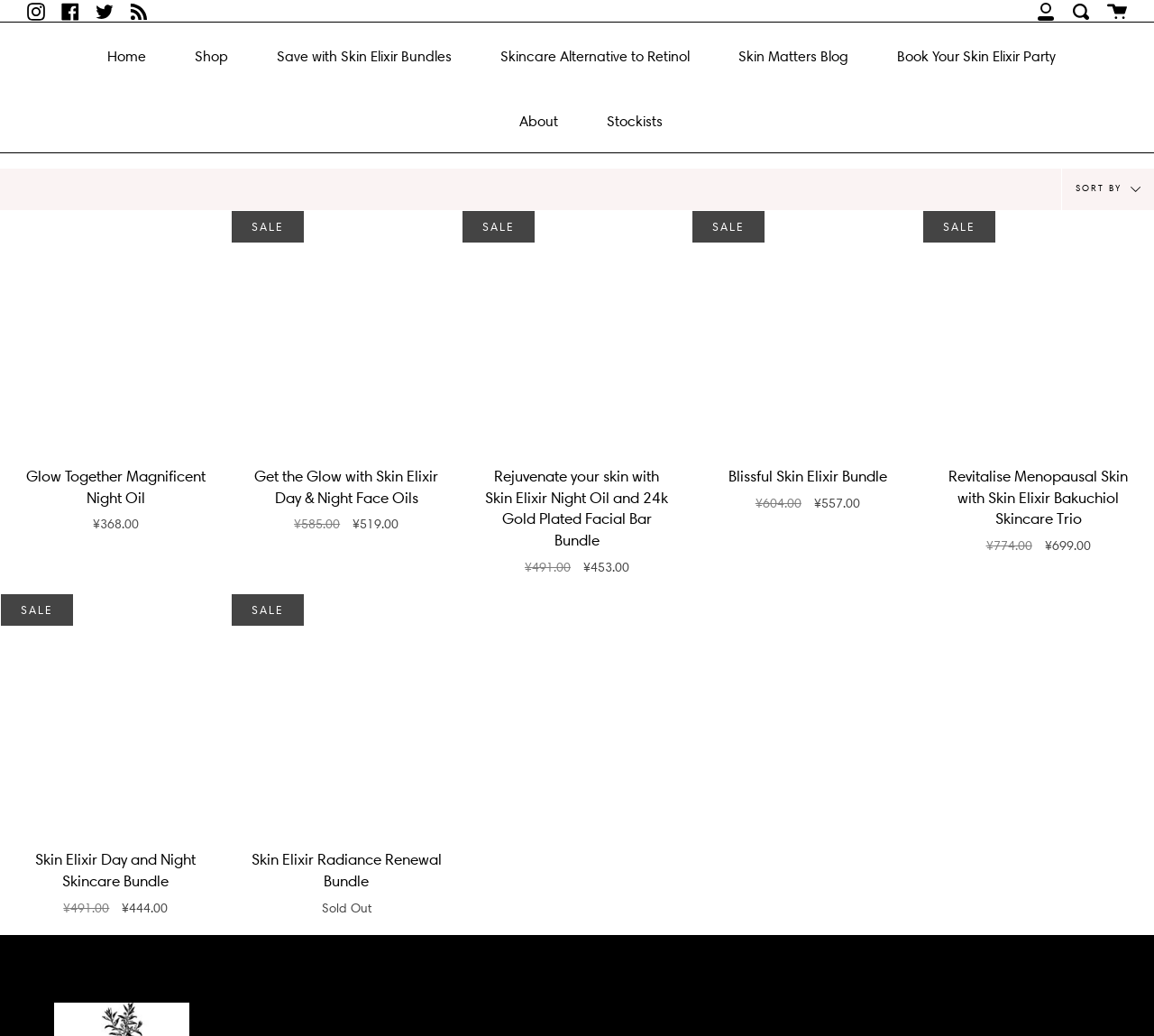Describe the entire webpage, focusing on both content and design.

This webpage is about Skin Elixir's handcrafted, multi-award-winning organic skincare bundles. At the top, there is a search bar with a "close" button on the right and a "My Account" link, "Search" icon, and "Cart" icon on the left. Below this, there are seven navigation links: "Home", "Shop", "Save with Skin Elixir Bundles", "Skincare Alternative to Retinol", "Skin Matters Blog", "Book Your Skin Elixir Party", and "About".

The main content area is divided into sections, each featuring a skincare bundle with a brief description, price, and a "QUICK VIEW" button. There are five bundles in total, each with a unique name, such as "Glow Together Magnificent Night Oil" and "Blissful Skin Elixir Bundle". Some bundles have a "SALE" tag, indicating a discounted price. The prices range from ¥368.00 to ¥774.00, with some bundles having a strikethrough original price and a discounted price below.

The bundles are arranged in a horizontal row, with each bundle taking up about one-fifth of the screen width. The "QUICK VIEW" button is positioned below each bundle's description, and the prices are displayed below the button. The entire content area takes up most of the screen, with a small gap at the top and bottom.